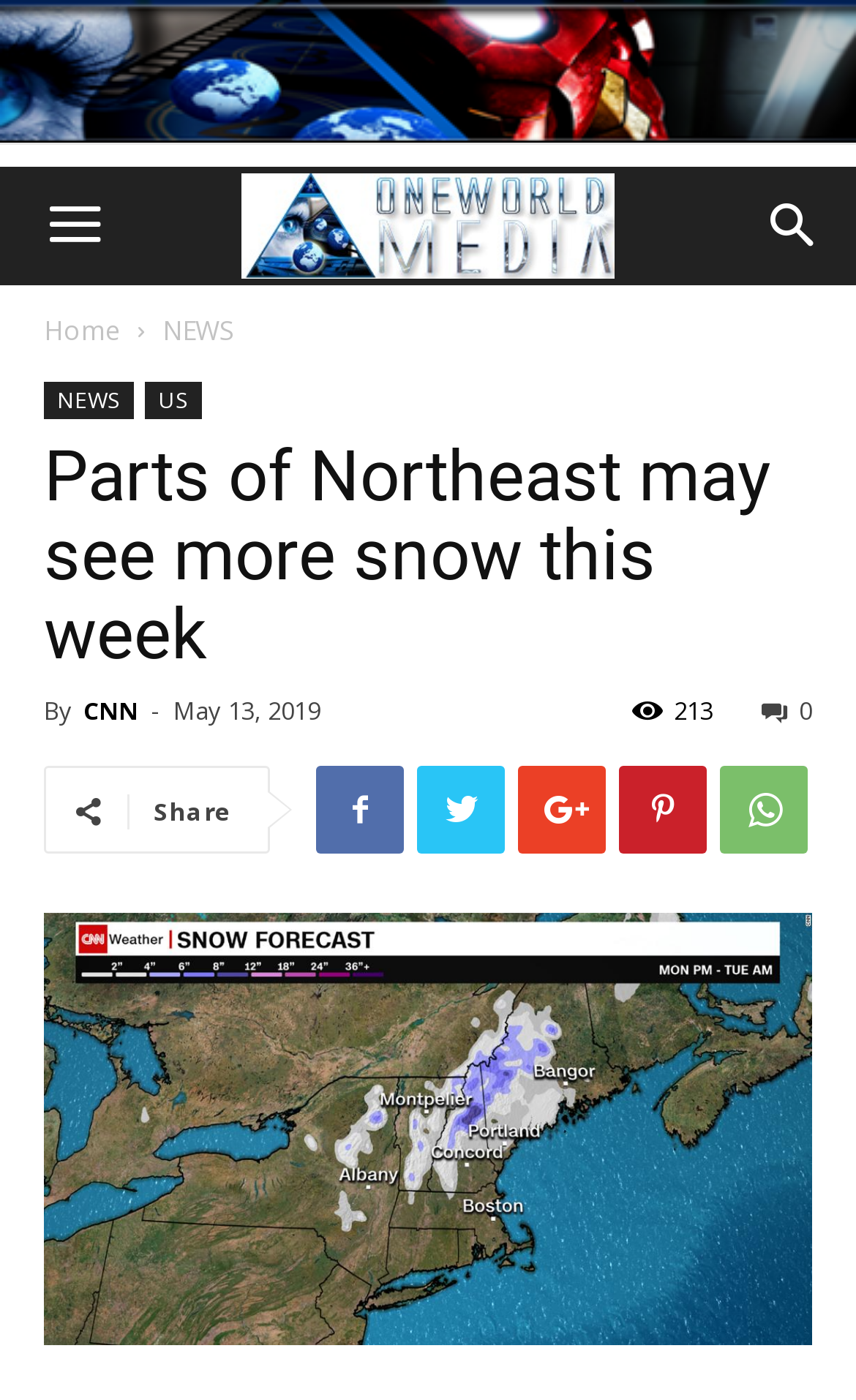Explain the webpage in detail, including its primary components.

The webpage appears to be a news article from One World Media News. At the top left, there is a link with a home icon, followed by a "NEWS" link with a dropdown menu containing "US" as a subcategory. To the right of these links, there is a button with a search icon.

Below the top navigation bar, the main headline "Parts of Northeast may see more snow this week" is prominently displayed. The article is attributed to CNN, with the publication date "May 13, 2019" shown below the headline. There is a share button with the number "213" next to it, indicating the number of shares.

On the right side of the article, there are five social media links, represented by icons, allowing users to share the article on various platforms. Below the article, there is a large image that takes up the full width of the page.

At the very bottom of the page, there is a link with a copyright symbol, which may lead to a copyright information page or a terms of use page.